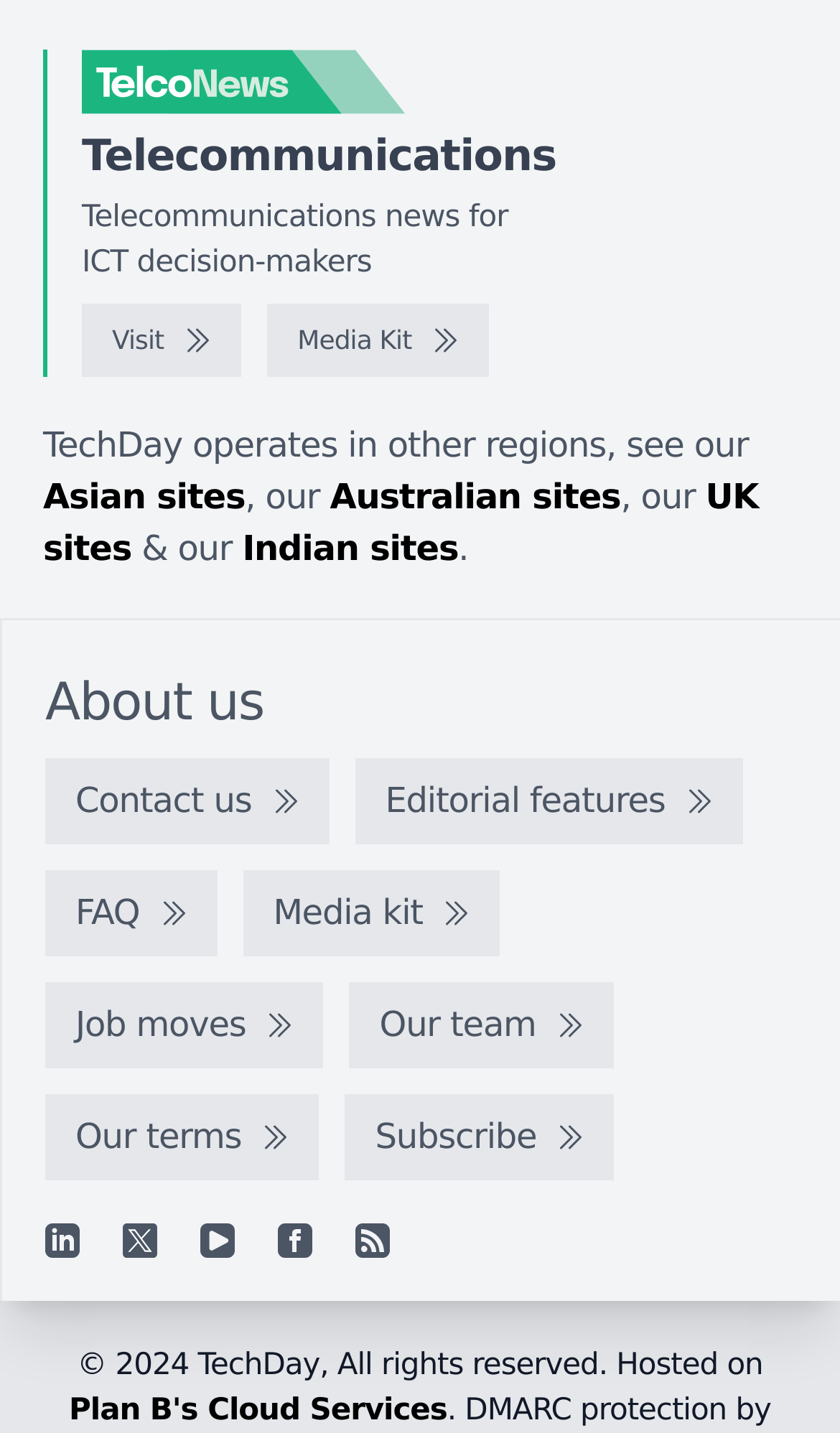What is the copyright year mentioned at the bottom of the webpage?
Based on the screenshot, give a detailed explanation to answer the question.

The copyright year is mentioned at the bottom of the webpage, where it says '© 2024 TechDay, All rights reserved.'.